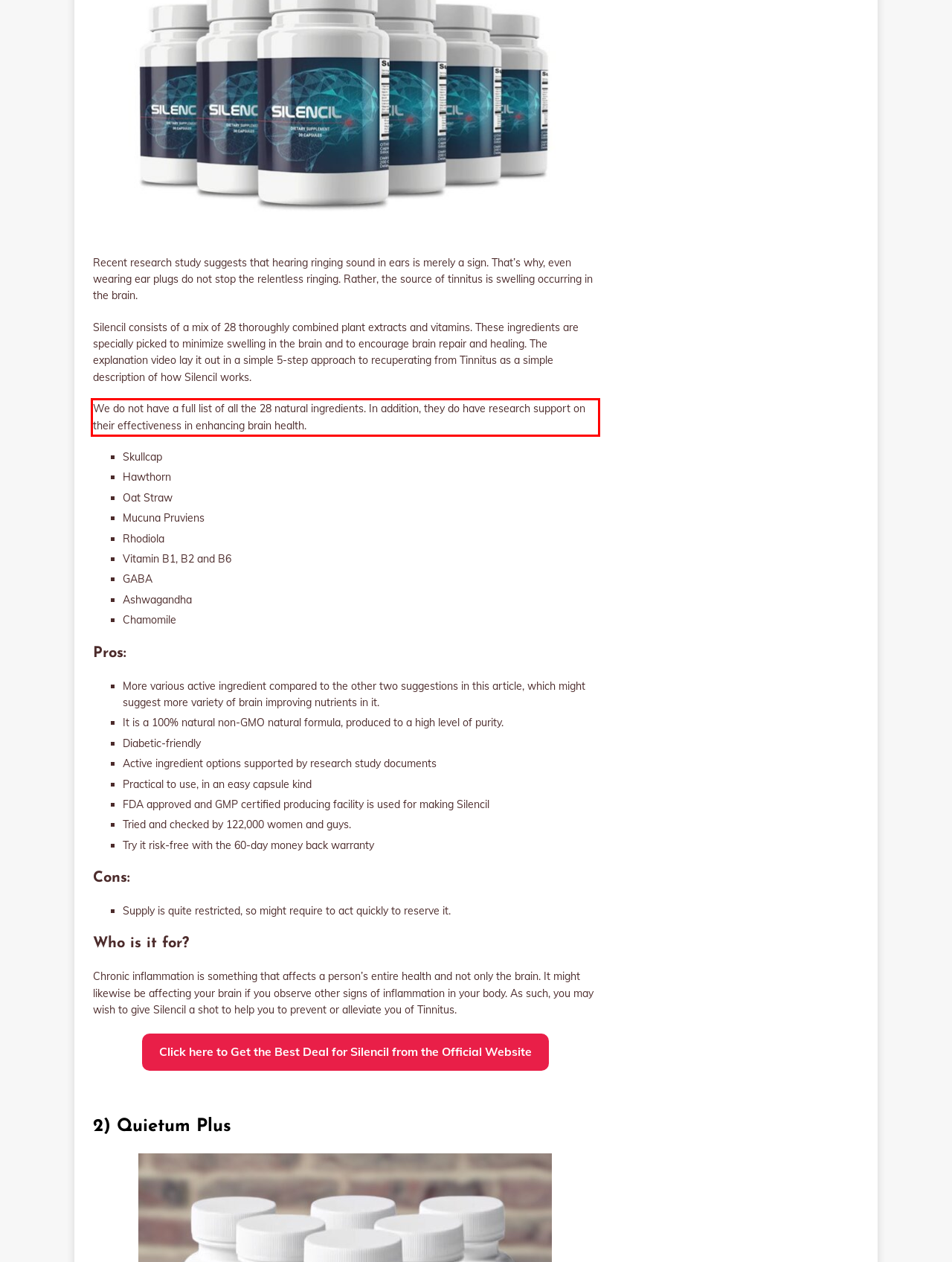From the provided screenshot, extract the text content that is enclosed within the red bounding box.

We do not have a full list of all the 28 natural ingredients. In addition, they do have research support on their effectiveness in enhancing brain health.